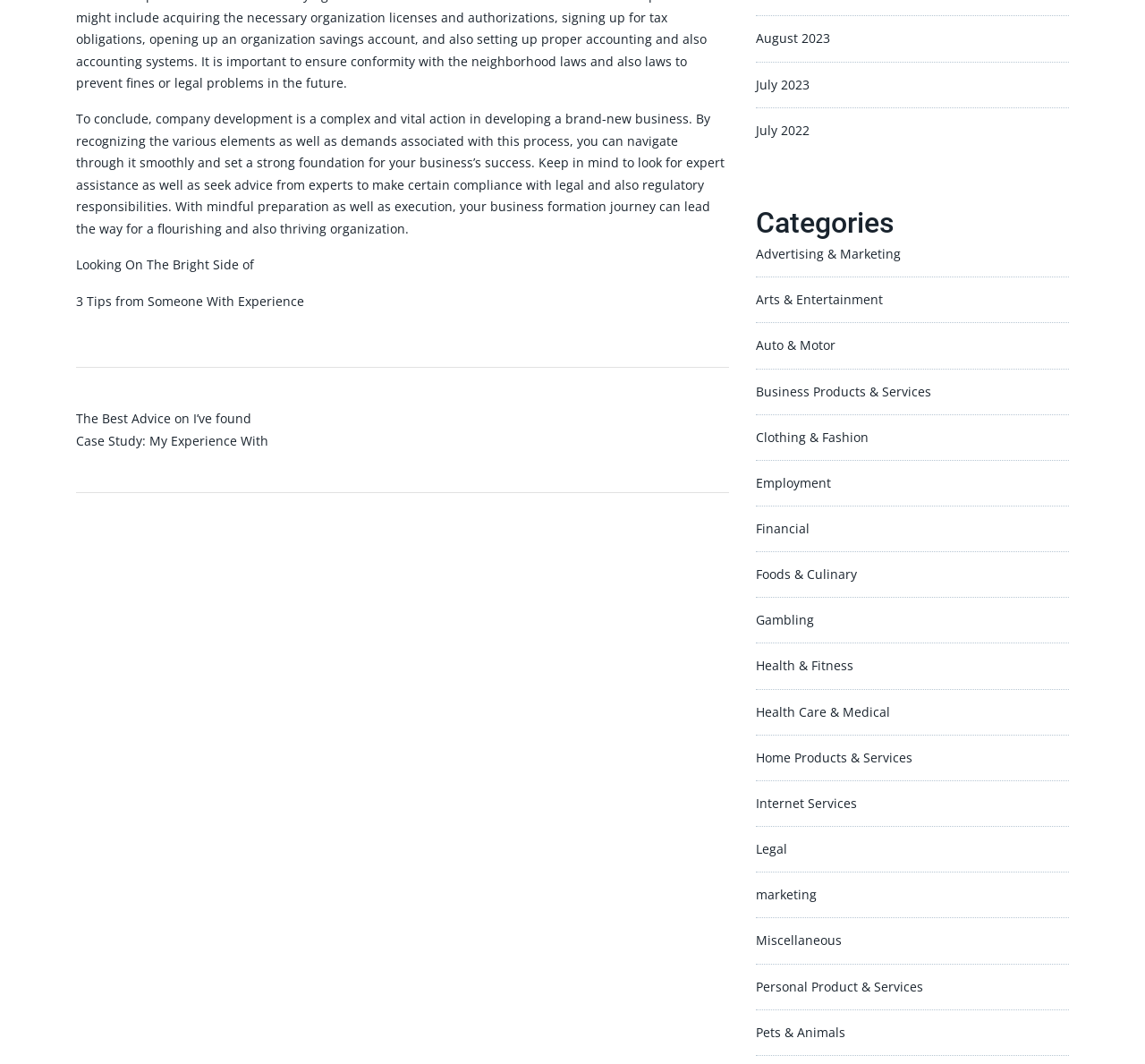What is the earliest month listed in the webpage?
Please use the image to provide a one-word or short phrase answer.

July 2022